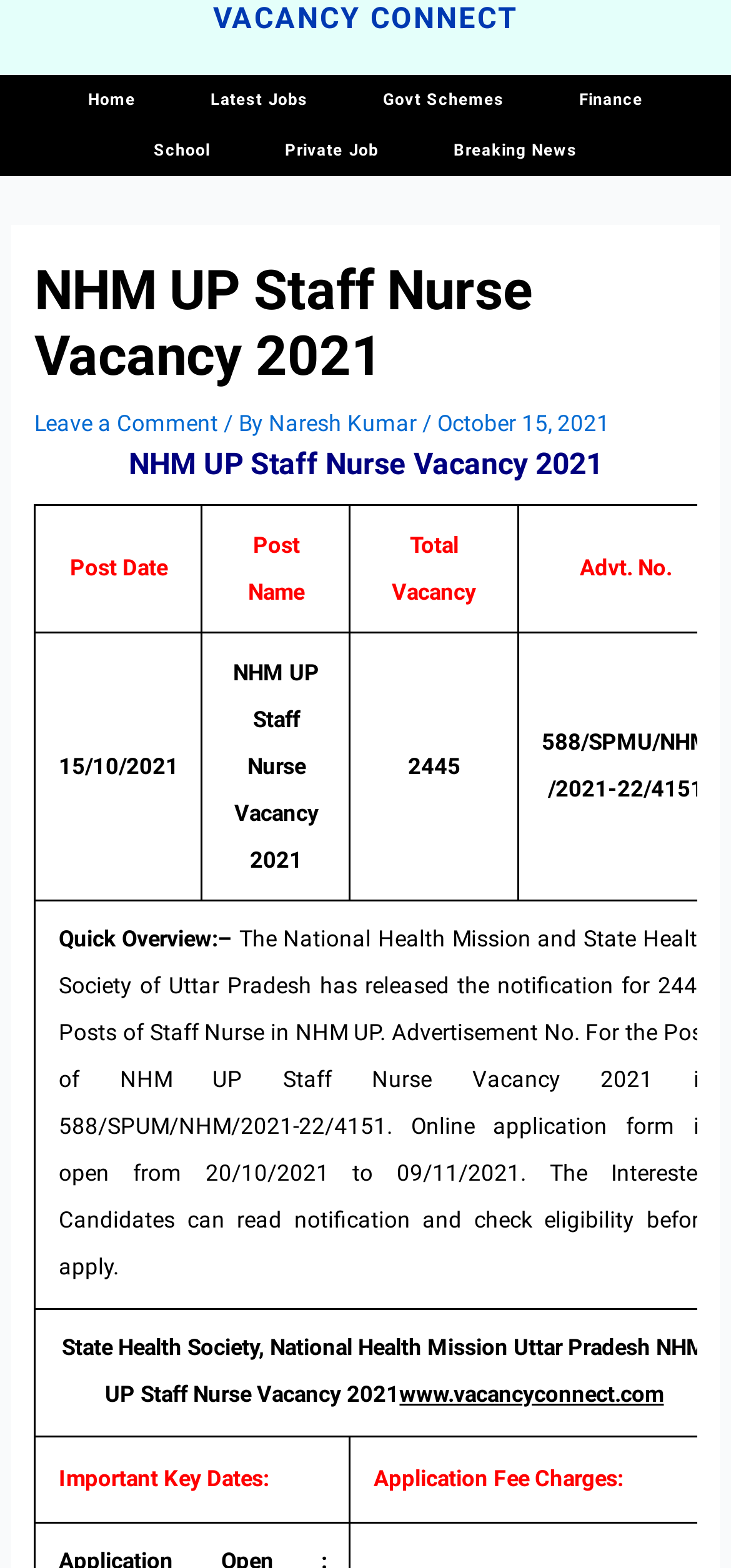Please determine the bounding box coordinates of the element to click in order to execute the following instruction: "Visit VACANCY CONNECT website". The coordinates should be four float numbers between 0 and 1, specified as [left, top, right, bottom].

[0.291, 0.001, 0.709, 0.023]